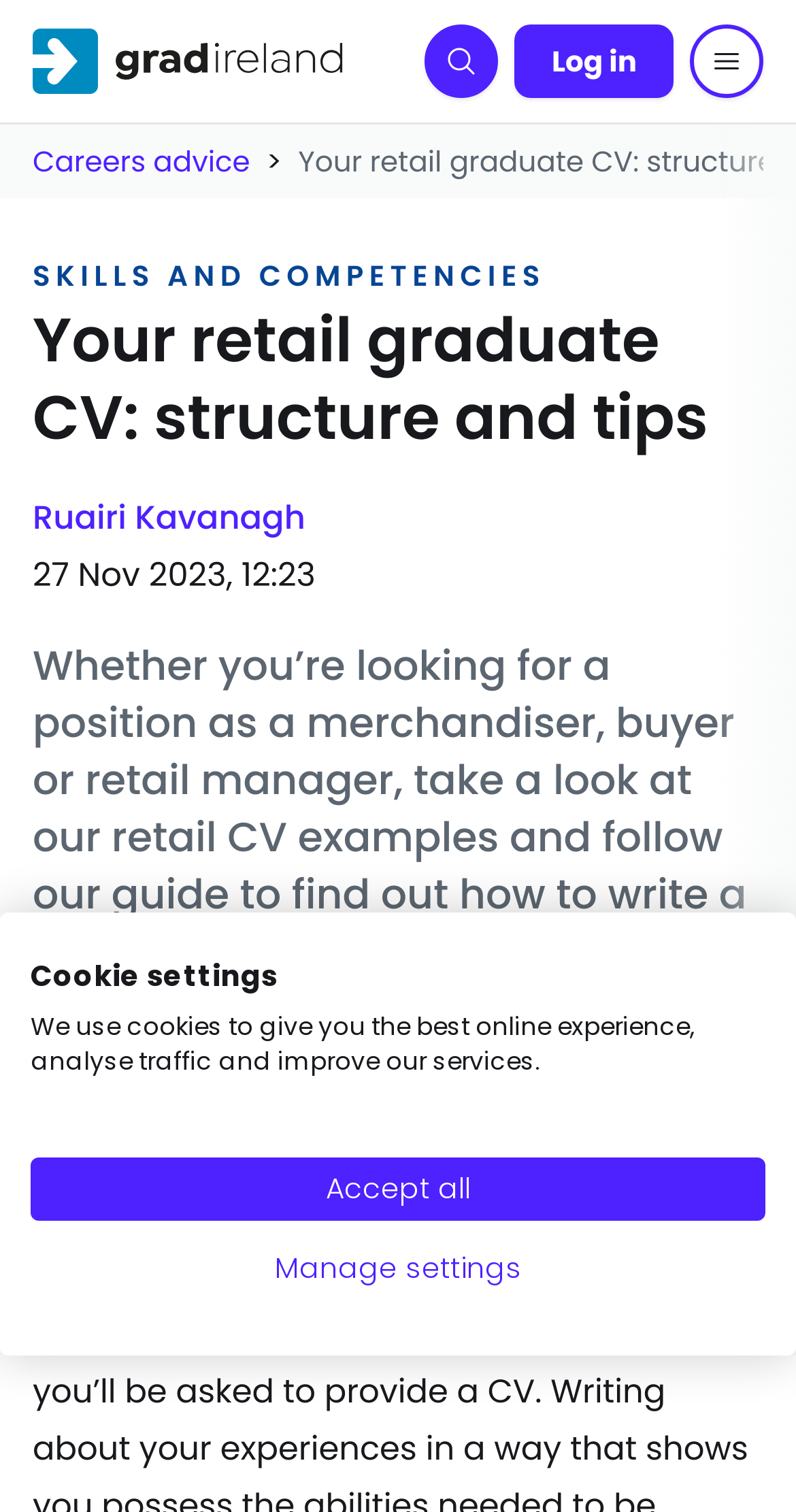How many buttons are there in the top navigation bar?
Based on the visual details in the image, please answer the question thoroughly.

I found the number of buttons in the top navigation bar by looking at the elements 'Menu', 'Search', and 'Log in' which are located at the top of the page and have similar bounding box coordinates.